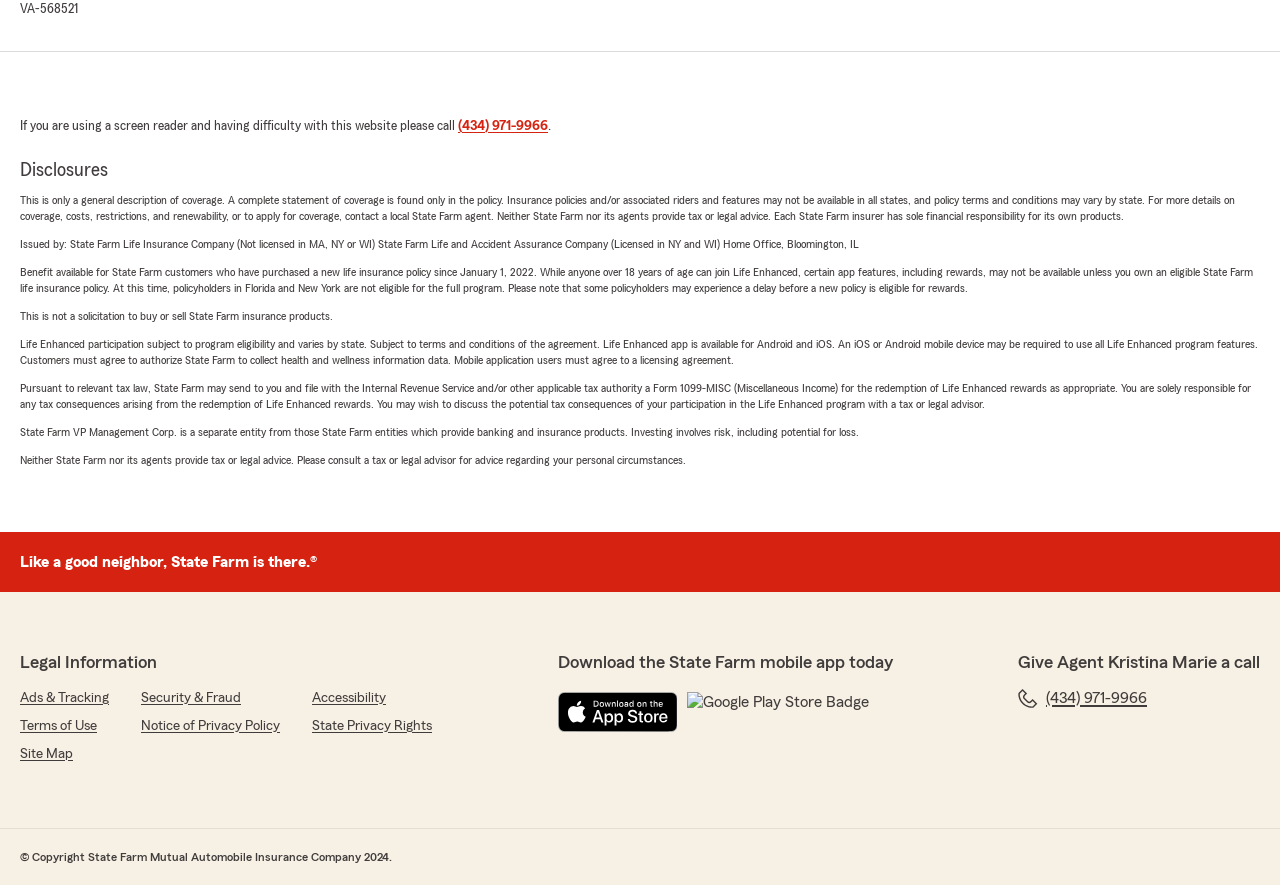What is the copyright year of the webpage?
Respond to the question with a single word or phrase according to the image.

2024